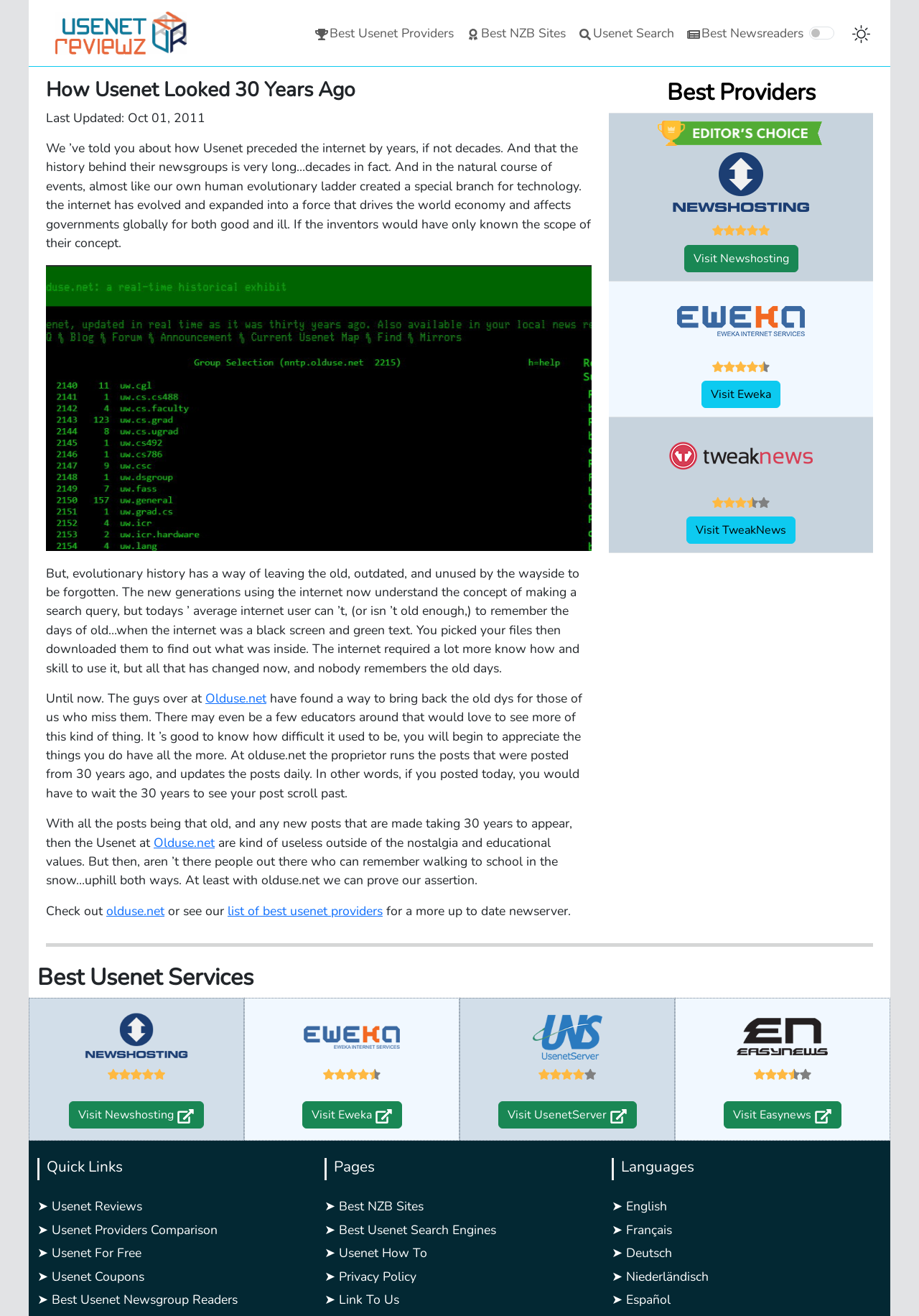What is the rating of Eweka?
Please elaborate on the answer to the question with detailed information.

I found the link 'Eweka' in the table with the heading 'Best Providers' and noticed that it has an image of 4.5 stars next to it, indicating its rating.